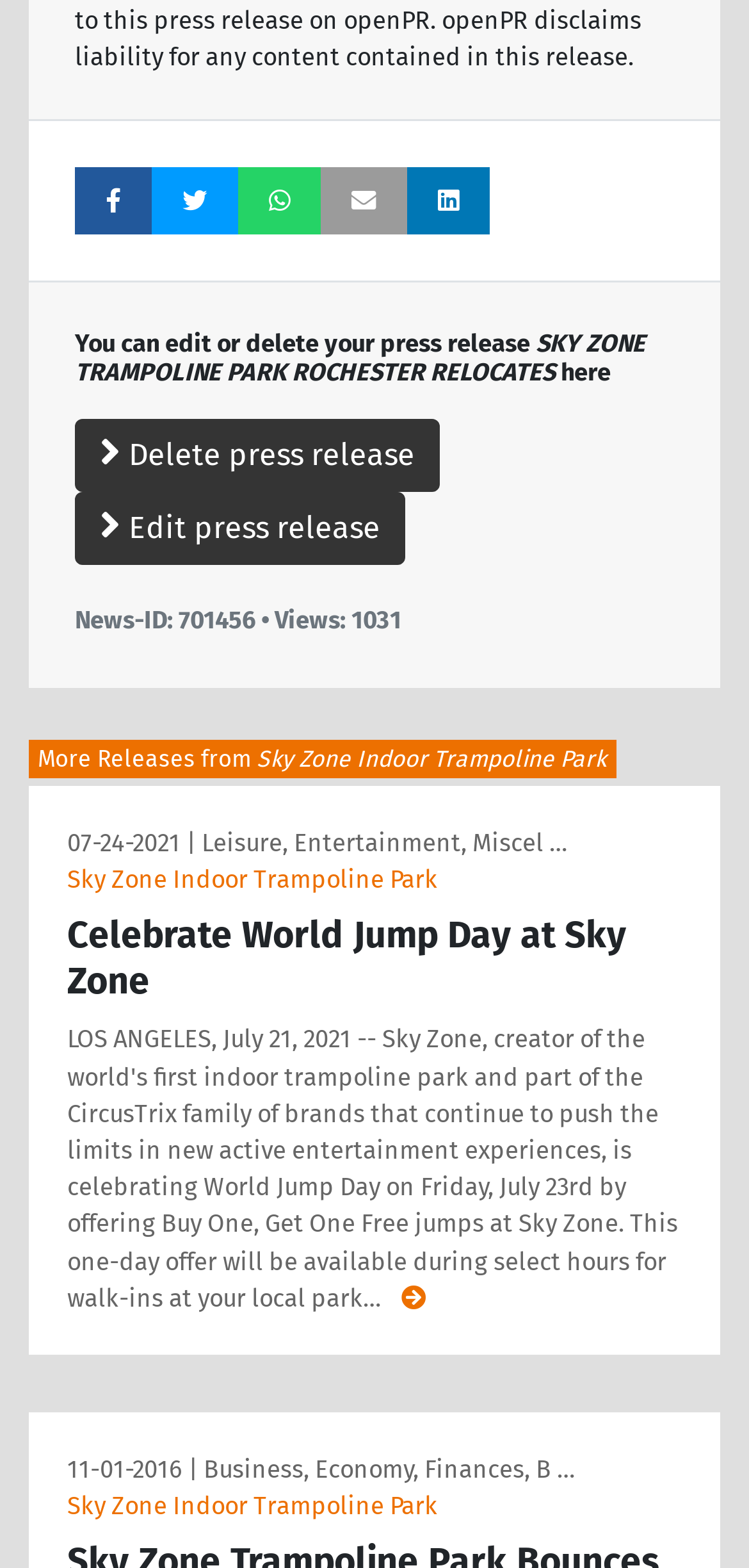Provide the bounding box coordinates of the UI element this sentence describes: "Leisure, Entertainment, Miscel …".

[0.269, 0.528, 0.756, 0.547]